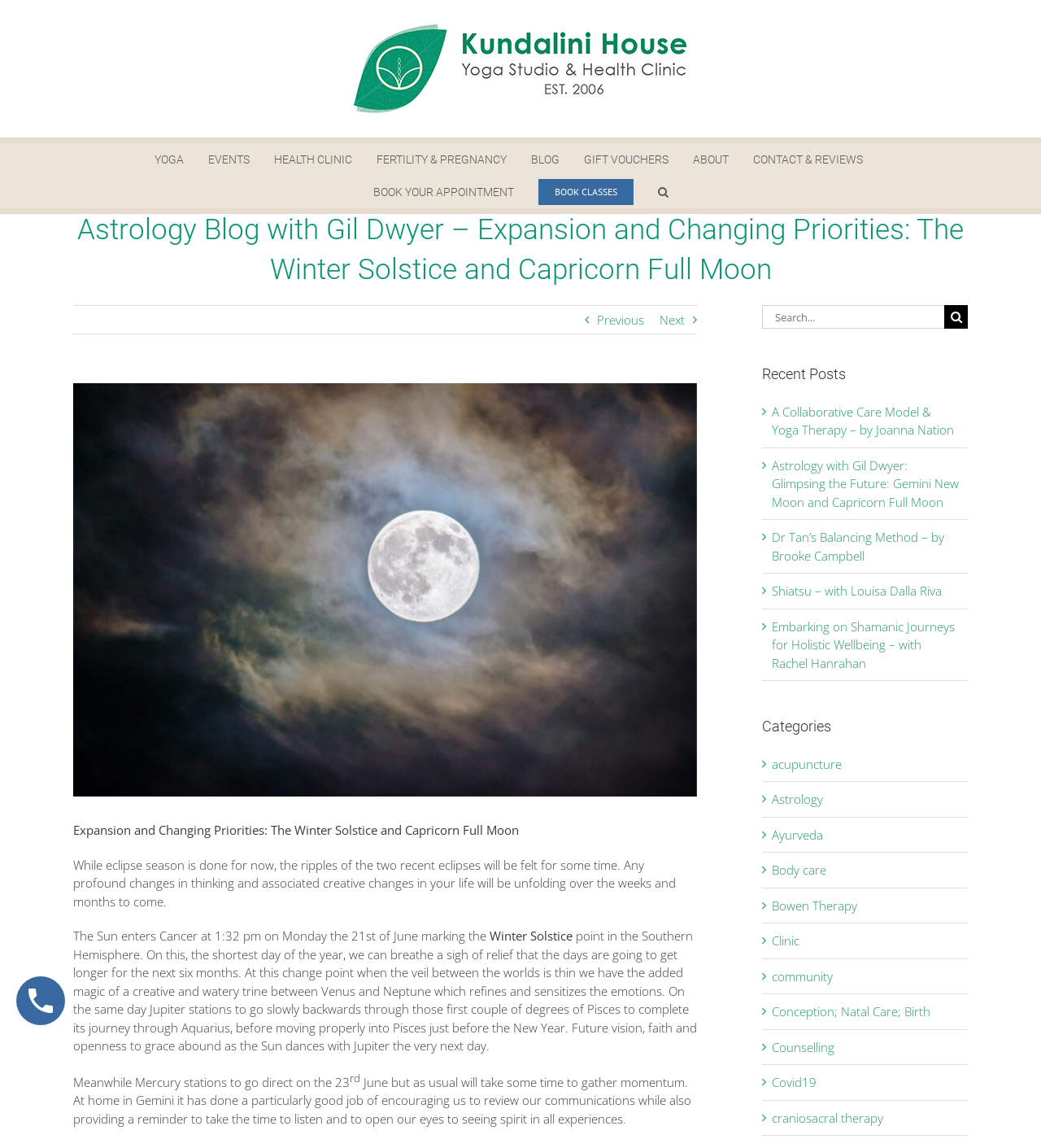Using the element description Yoga, predict the bounding box coordinates for the UI element. Provide the coordinates in (top-left x, top-left y, bottom-right x, bottom-right y) format with values ranging from 0 to 1.

[0.148, 0.125, 0.176, 0.153]